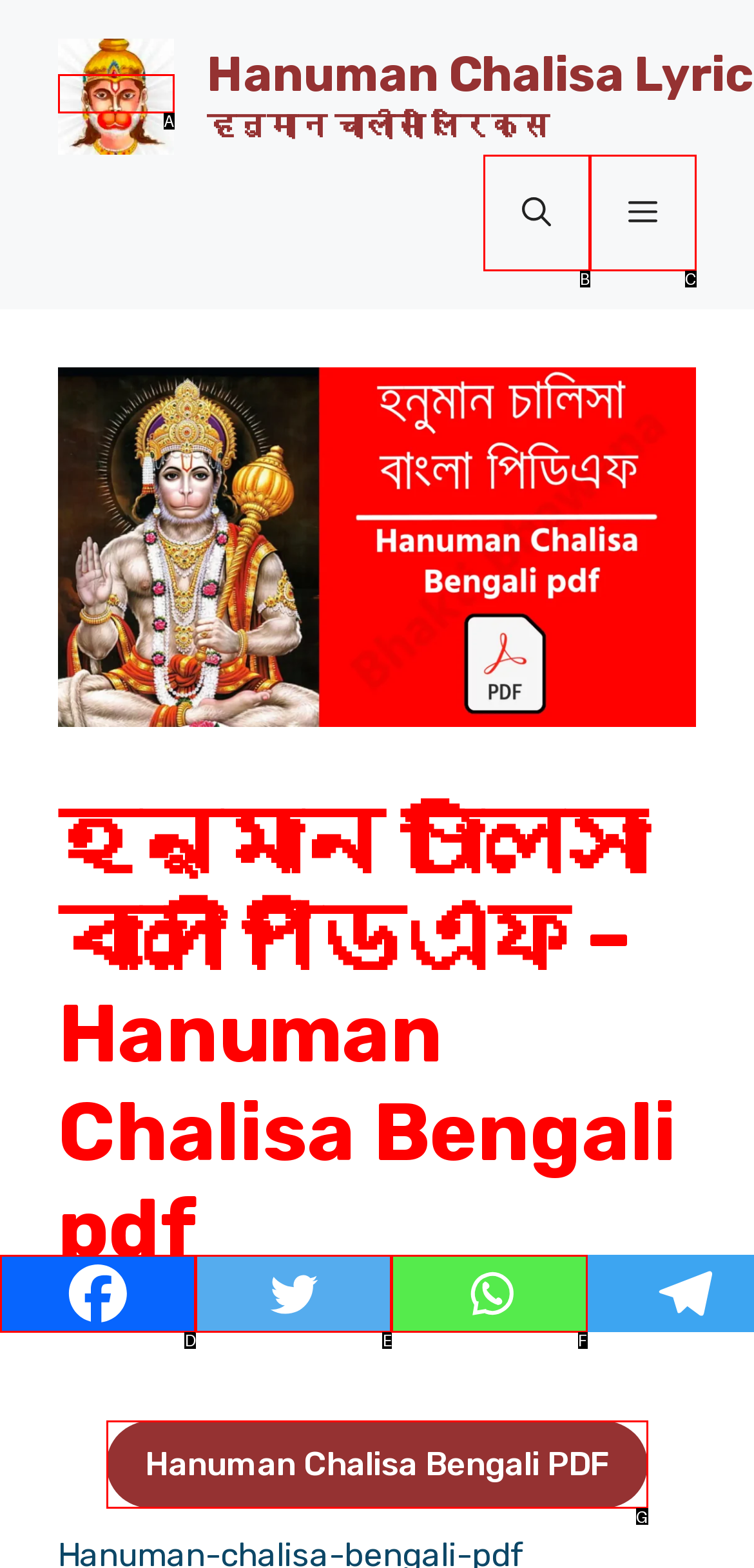Based on the description aria-label="Twitter" title="Twitter", identify the most suitable HTML element from the options. Provide your answer as the corresponding letter.

E